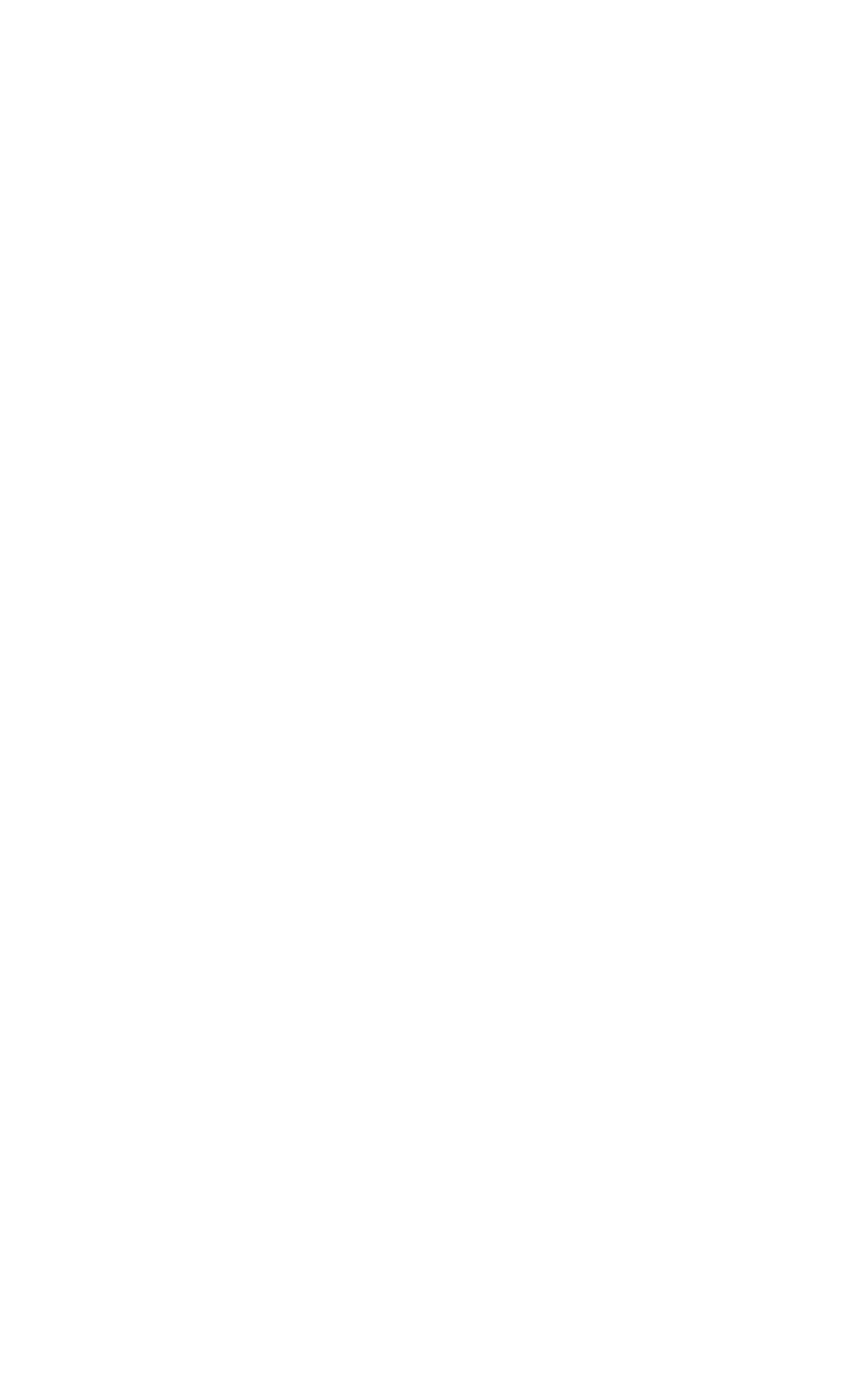Find and specify the bounding box coordinates that correspond to the clickable region for the instruction: "Go to the 'DESTINATIONS' page".

[0.135, 0.472, 0.422, 0.502]